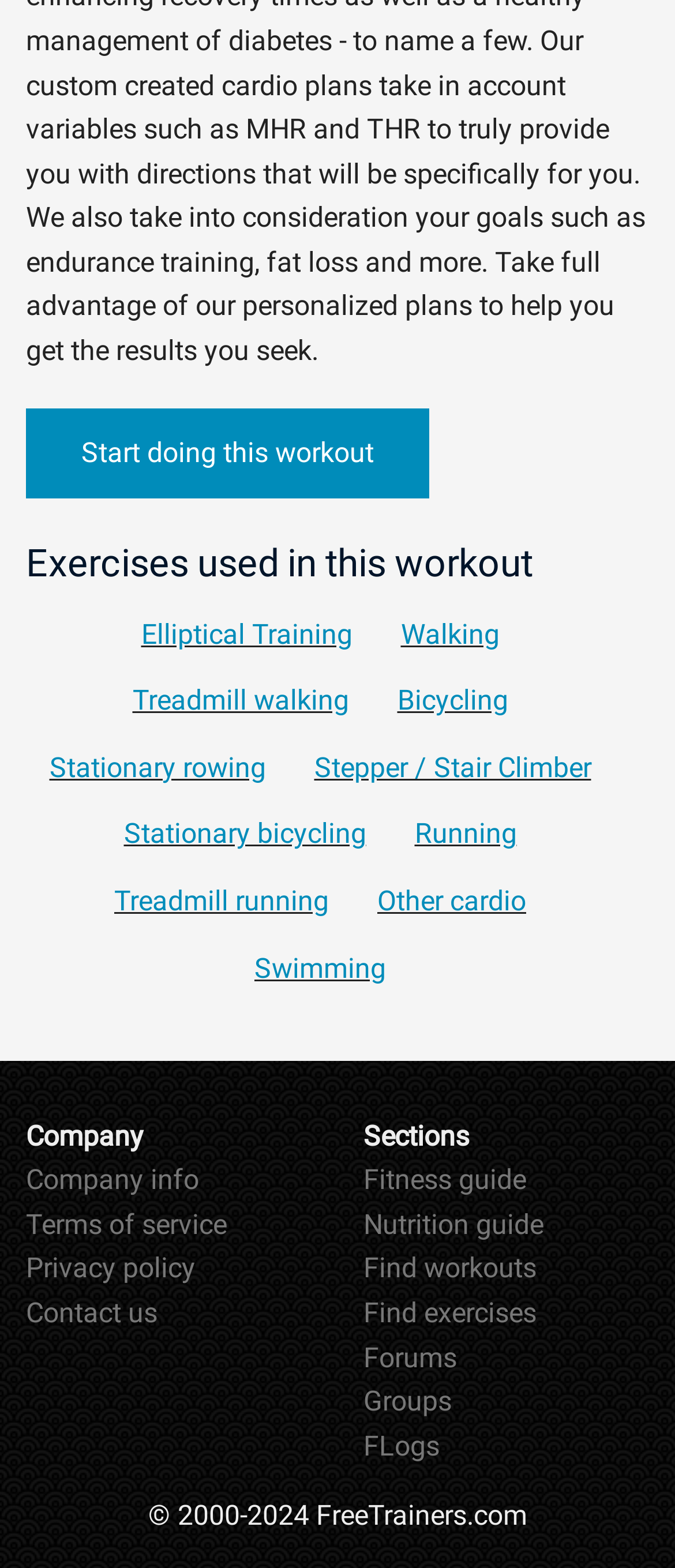How many links are there in the footer section?
Please give a detailed and elaborate explanation in response to the question.

I counted the number of links in the footer section, which are 'Company info', 'Terms of service', 'Privacy policy', 'Contact us', and the copyright information, totaling 5 links.